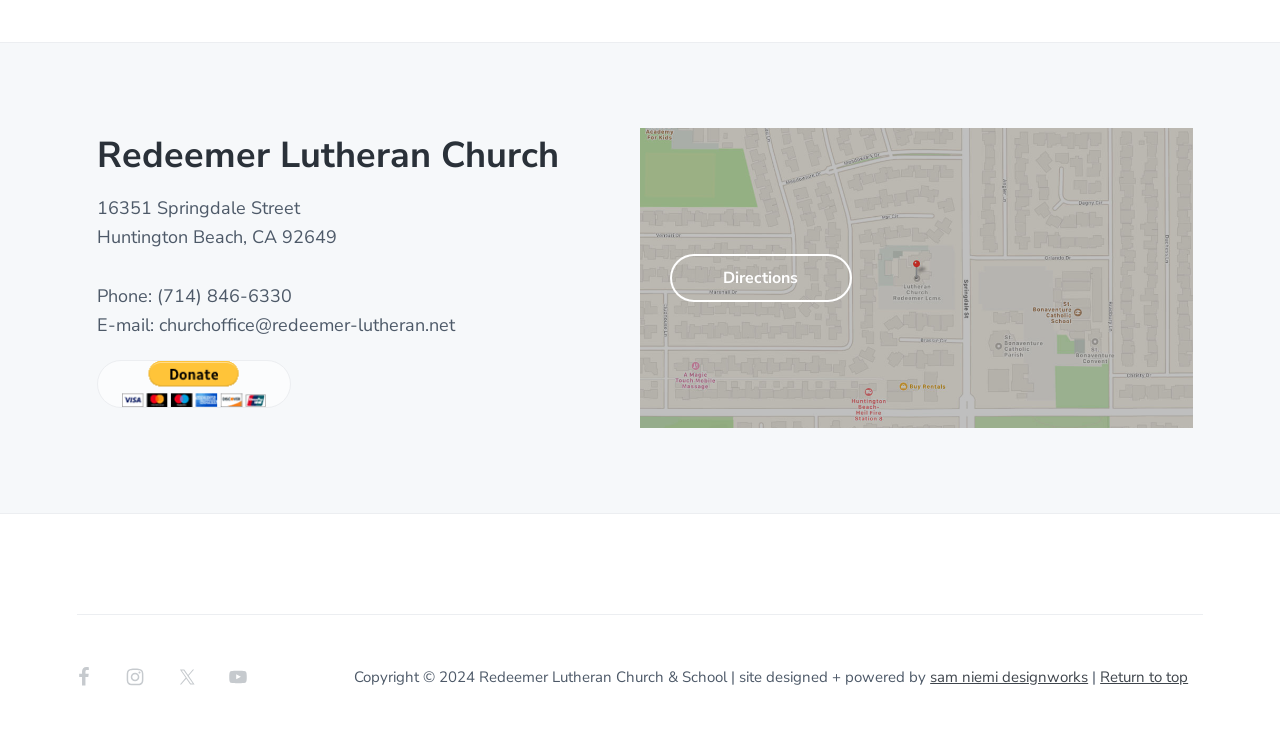Extract the bounding box for the UI element that matches this description: "Return to top".

[0.859, 0.902, 0.928, 0.929]